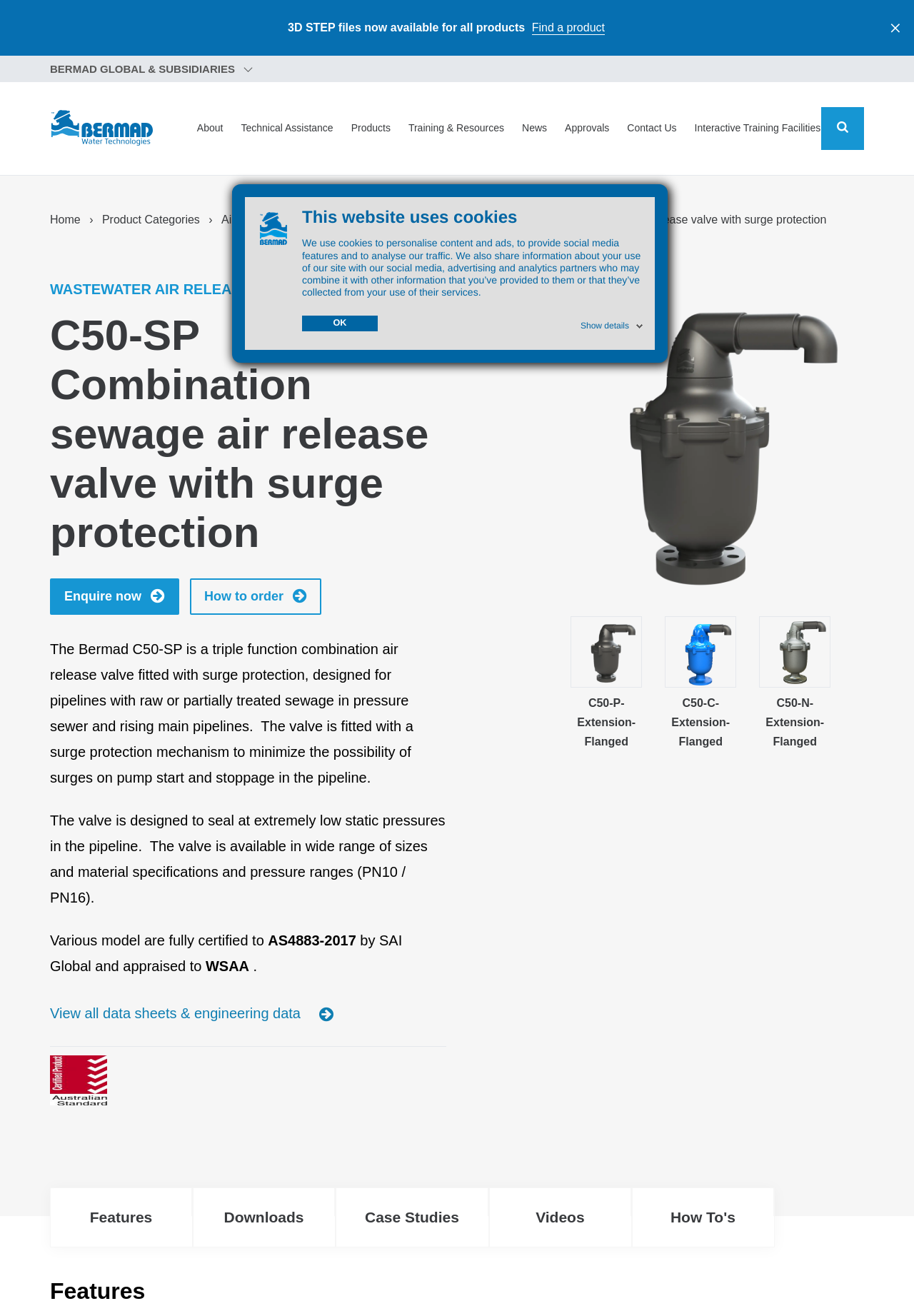Please find the bounding box for the UI element described by: "Wastewater Air Release Valves".

[0.33, 0.162, 0.503, 0.173]